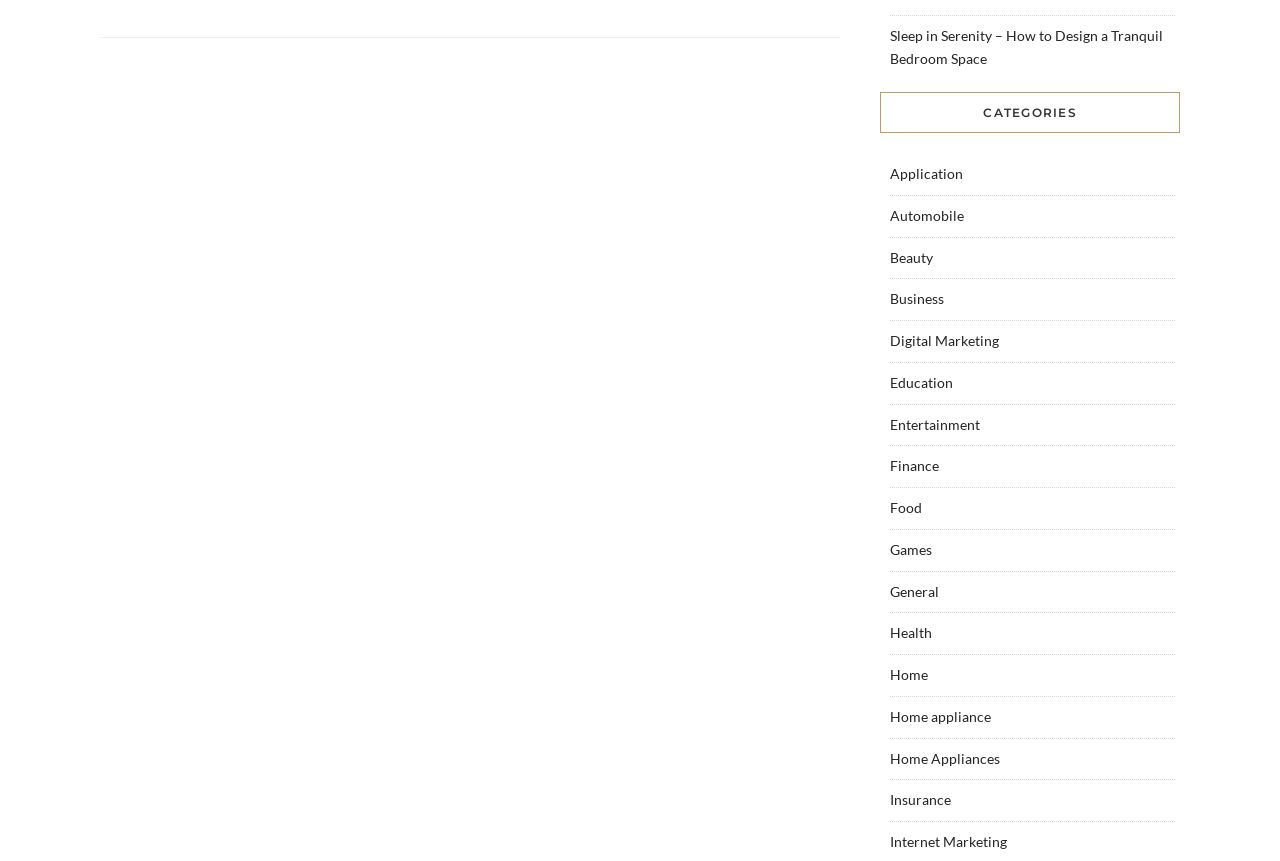What is the last category listed on the webpage?
Analyze the screenshot and provide a detailed answer to the question.

By examining the list of categories under the 'CATEGORIES' section, we can see that 'Internet Marketing' is the last category listed on the webpage.